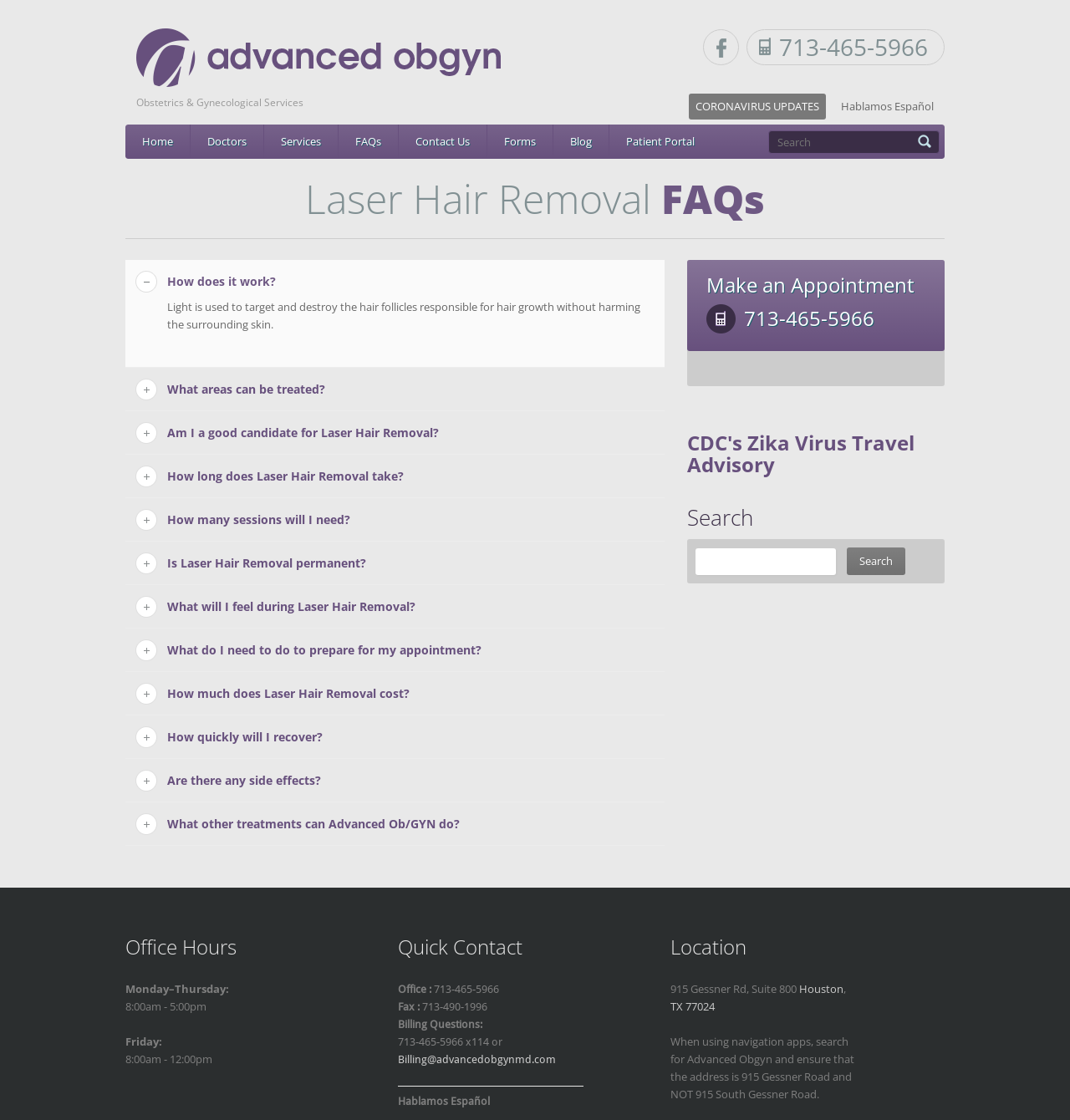Find the bounding box coordinates for the HTML element described in this sentence: "name="s" placeholder="Search"". Provide the coordinates as four float numbers between 0 and 1, in the format [left, top, right, bottom].

[0.718, 0.116, 0.878, 0.137]